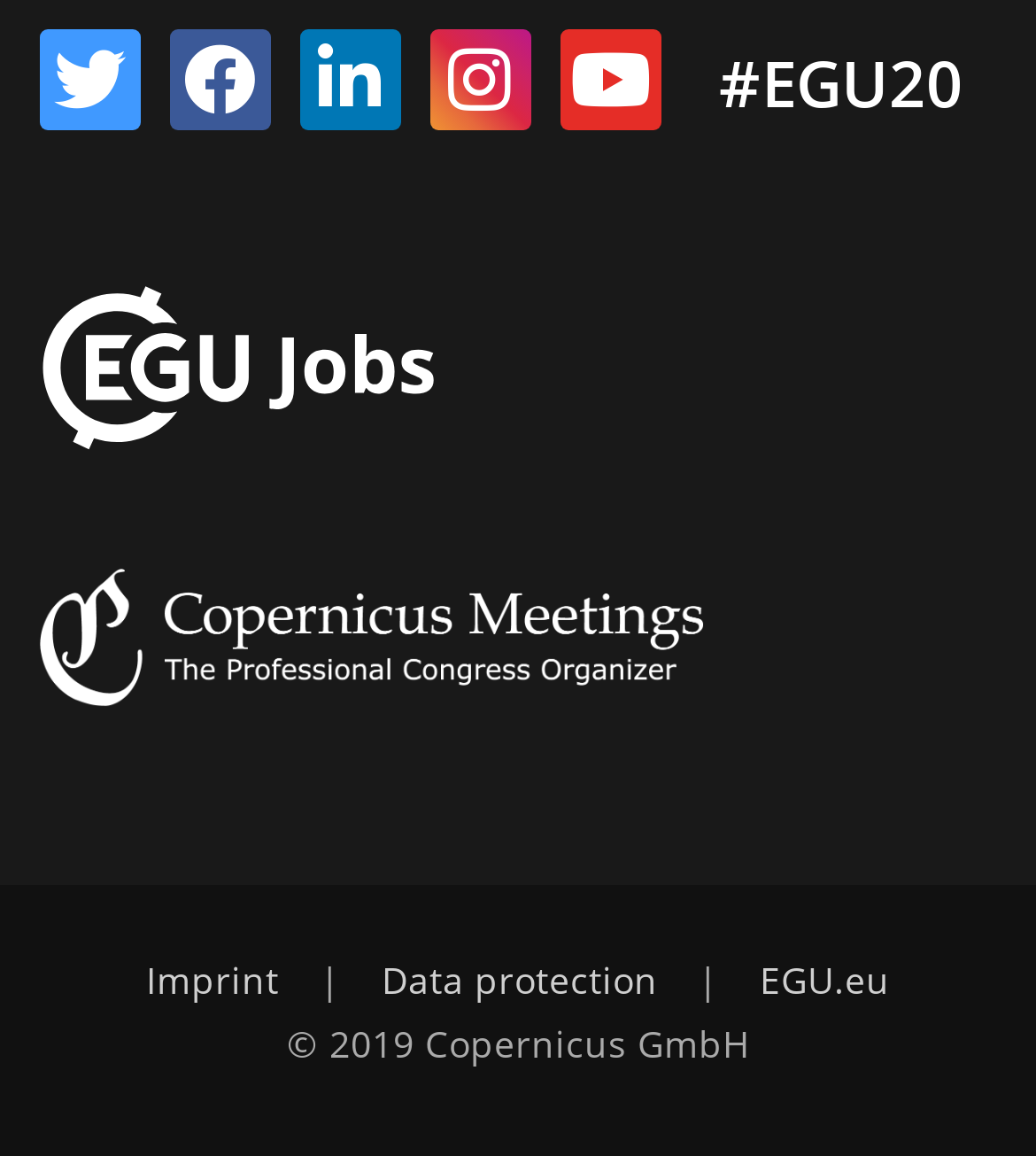Determine the bounding box coordinates of the region I should click to achieve the following instruction: "Visit the EGU.eu website". Ensure the bounding box coordinates are four float numbers between 0 and 1, i.e., [left, top, right, bottom].

[0.733, 0.827, 0.859, 0.868]